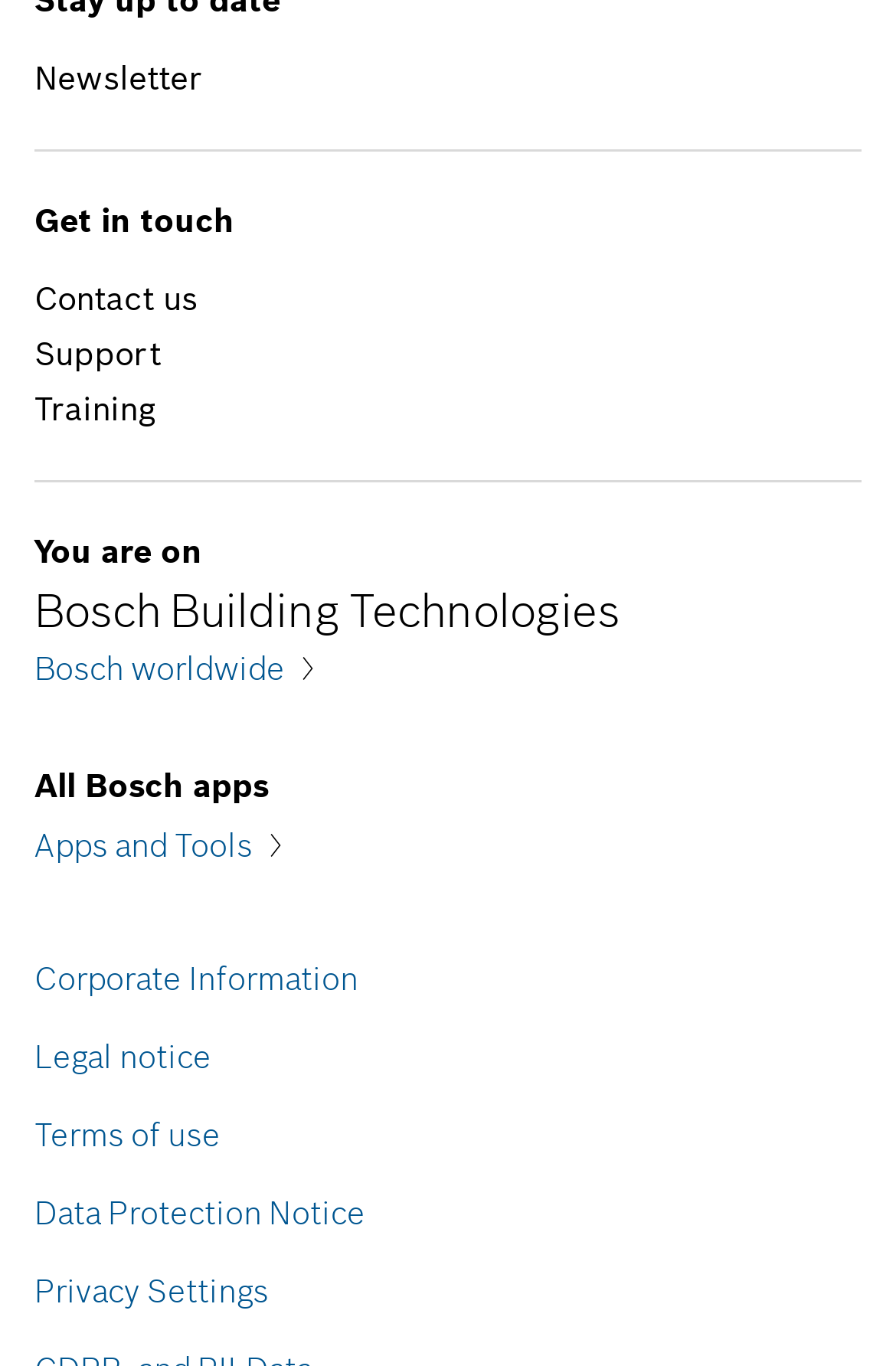Find the bounding box coordinates for the HTML element described in this sentence: "Legal notice". Provide the coordinates as four float numbers between 0 and 1, in the format [left, top, right, bottom].

[0.038, 0.761, 0.923, 0.785]